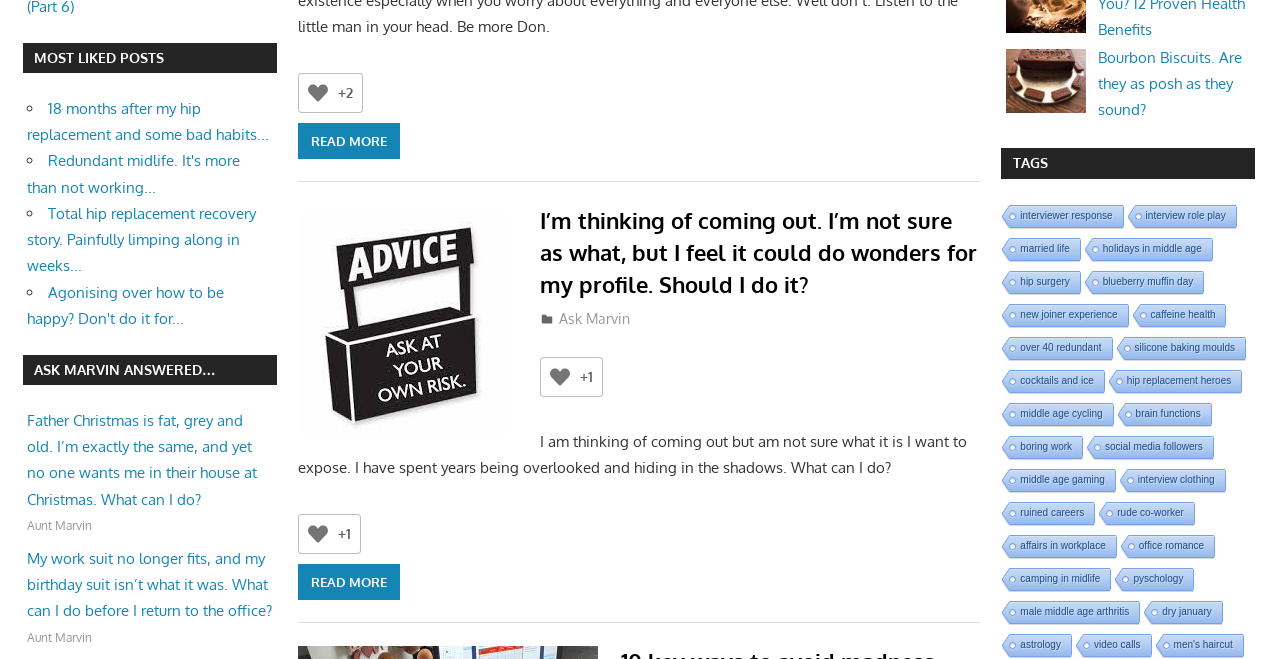Provide your answer in a single word or phrase: 
What is the image below the question about bourbon biscuits?

Bourbon biscuit cake